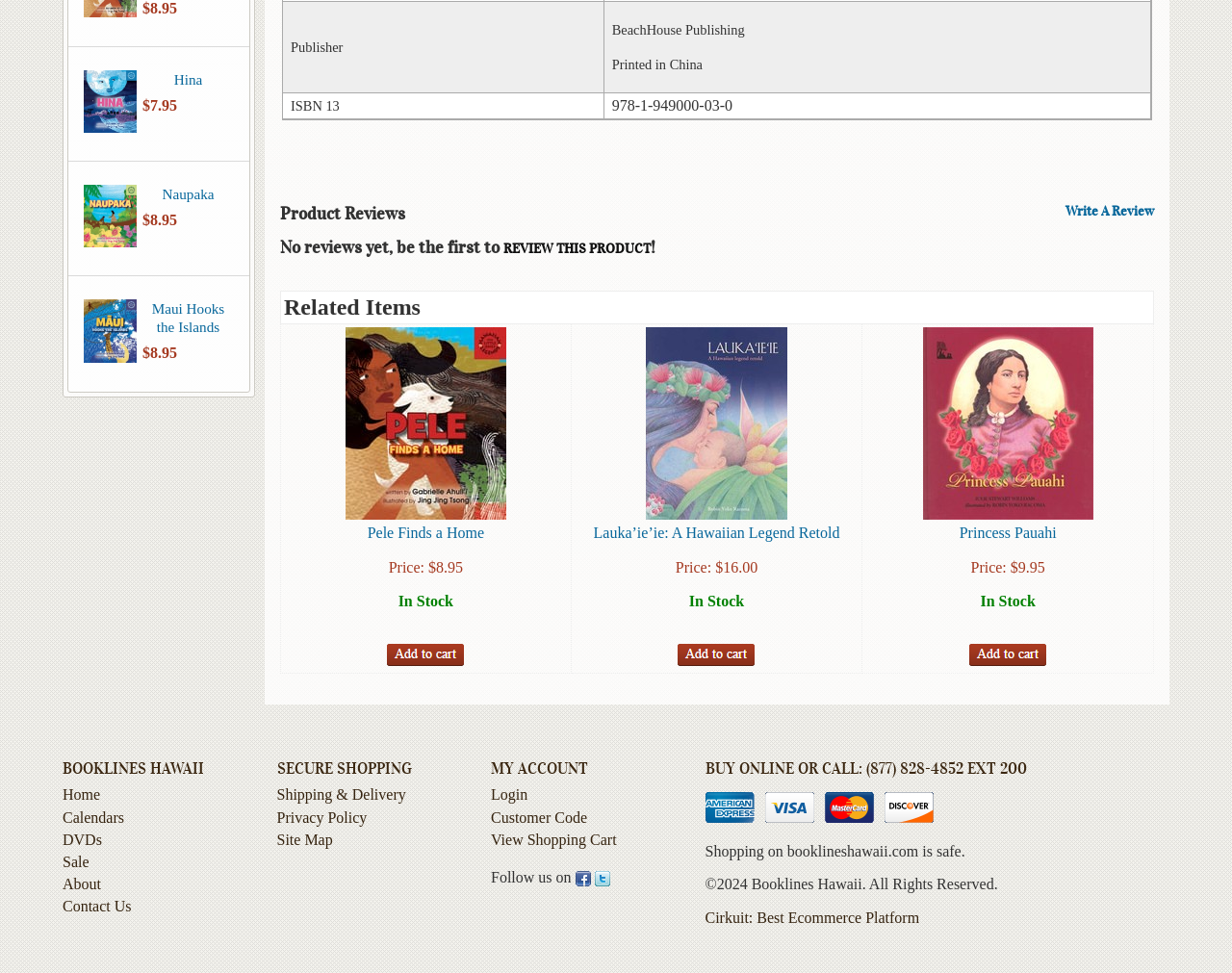Highlight the bounding box coordinates of the region I should click on to meet the following instruction: "Click on the 'REVIEW THIS PRODUCT' link".

[0.409, 0.247, 0.528, 0.265]